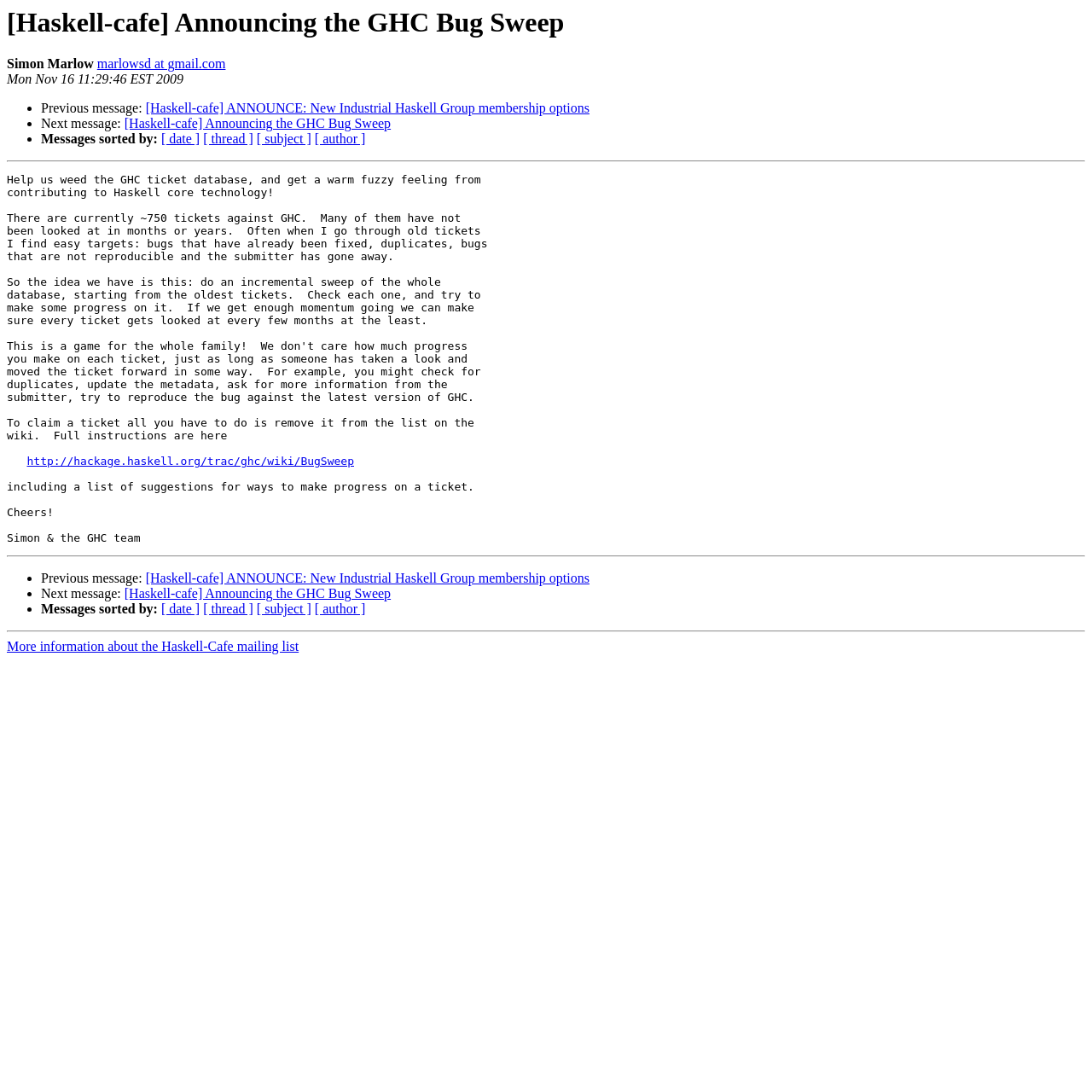Please identify the bounding box coordinates of the element I should click to complete this instruction: 'View the previous message'. The coordinates should be given as four float numbers between 0 and 1, like this: [left, top, right, bottom].

[0.038, 0.093, 0.133, 0.106]